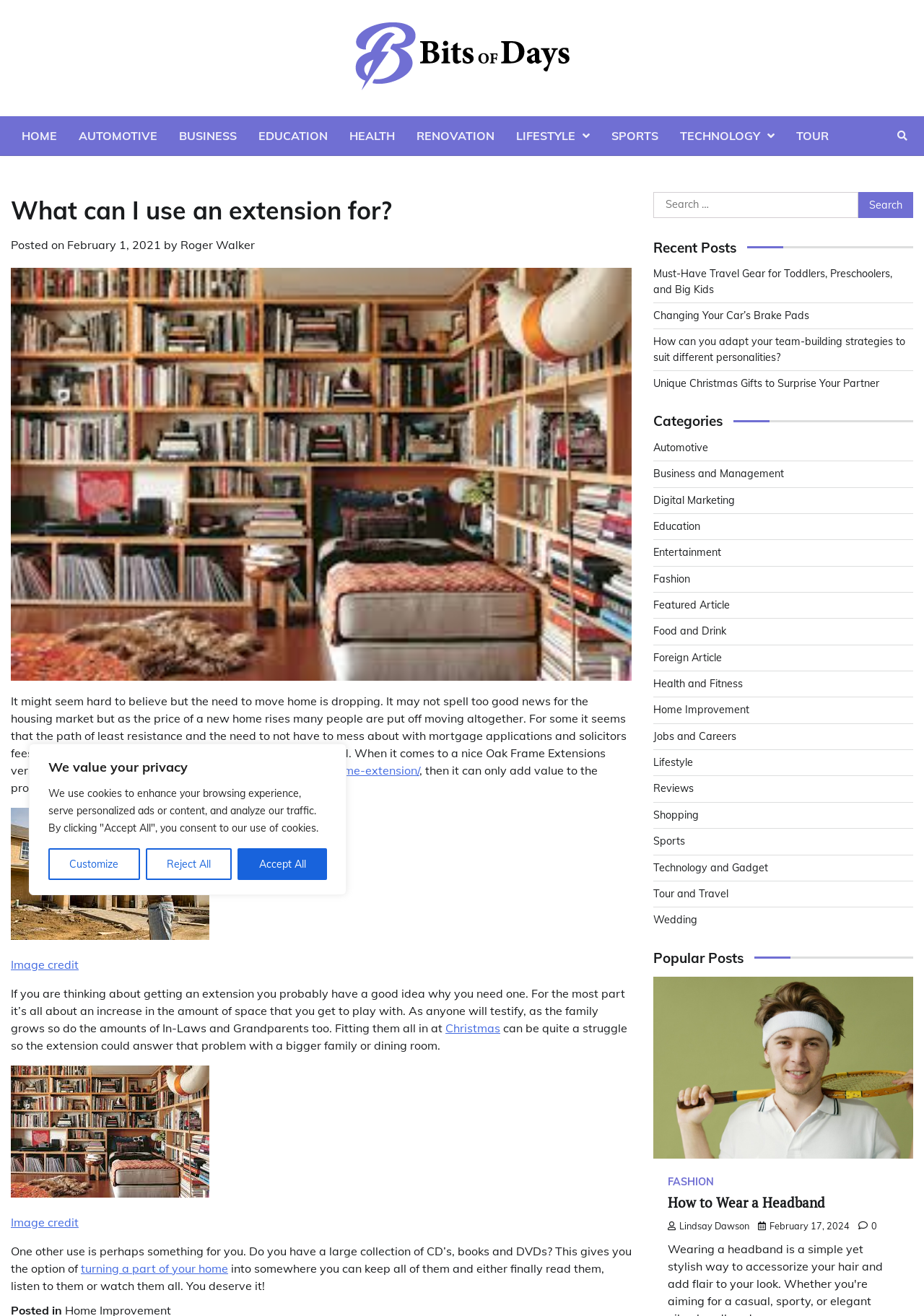Give an extensive and precise description of the webpage.

The webpage is about a blog post titled "What can I use an extension for?" on a website called "Bits Of Days". At the top of the page, there is a cookie consent banner with three buttons: "Customize", "Reject All", and "Accept All". Below the banner, there is a header section with a link to the website's homepage and a navigation menu with various categories such as "HOME", "AUTOMOTIVE", "BUSINESS", and more.

The main content of the page is a blog post discussing the benefits of getting an extension on a house instead of moving to a new home. The post is divided into several paragraphs, with links to external websites and images scattered throughout. The text discusses how an extension can add value to a property and provide more space for a growing family.

On the right-hand side of the page, there is a search bar and a section titled "Recent Posts" with links to other blog posts on the website. Below that, there is a section titled "Categories" with links to various categories such as "Automotive", "Business and Management", and more.

At the bottom of the page, there is a section titled "Popular Posts" with a link to another blog post titled "How to Wear a Headband" and an image related to the post. There is also a link to the author's profile and the date the post was published.

Overall, the webpage has a clean and organized layout, with a focus on the main blog post and easy access to other content on the website.